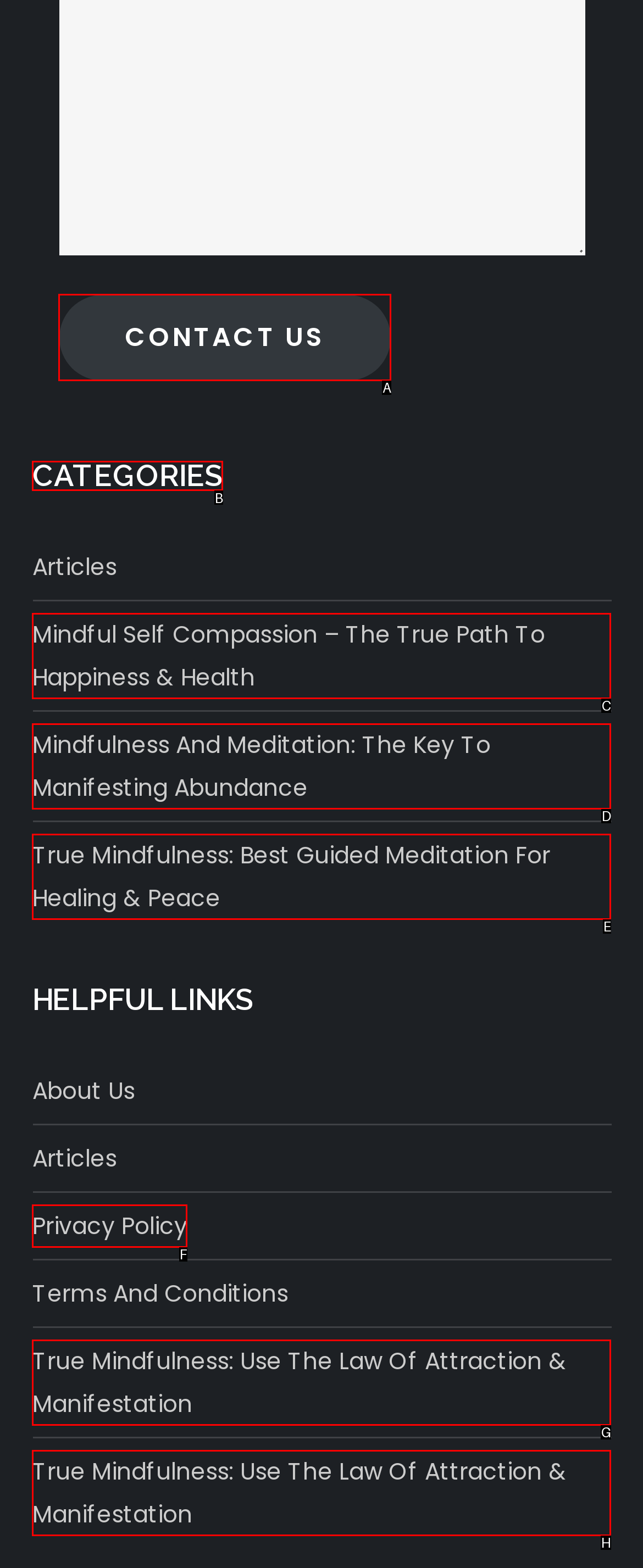Identify the correct UI element to click for this instruction: view the CATEGORIES section
Respond with the appropriate option's letter from the provided choices directly.

B